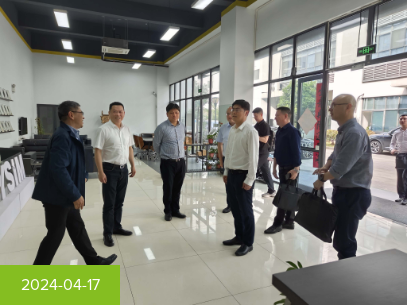Describe the scene in the image with detailed observations.

The image captures a professional meeting that took place on April 17, 2024, at Tysim, where a group of individuals is engaged in conversation within a modern office environment. The interior welcomes visitors with spacious, well-lit areas featuring large windows that offer a view of the outdoors. Several attendees are dressed in business attire, suggesting a formal yet collaborative atmosphere. 

In the foreground, a man in a dark jacket appears to be leading the discussion, while others listen attentively, signaling an exchange of ideas or information. The prominent "Tysim" logo is visible in the background, indicating the setting's focus on the company's operations. This gathering likely emphasizes the importance of building partnerships and strengthening ties, particularly in the context of the ongoing development initiatives supported by Tysim.